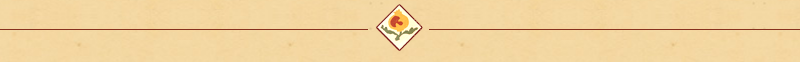What color is the background of the image?
Provide an in-depth and detailed explanation in response to the question.

The caption states that the background is a warm beige hue, which provides a soft contrast to the other design elements and enhances the overall aesthetic appeal.